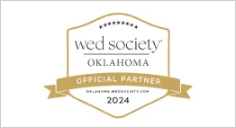What year is featured at the bottom of the badge?
Refer to the image and provide a one-word or short phrase answer.

2024